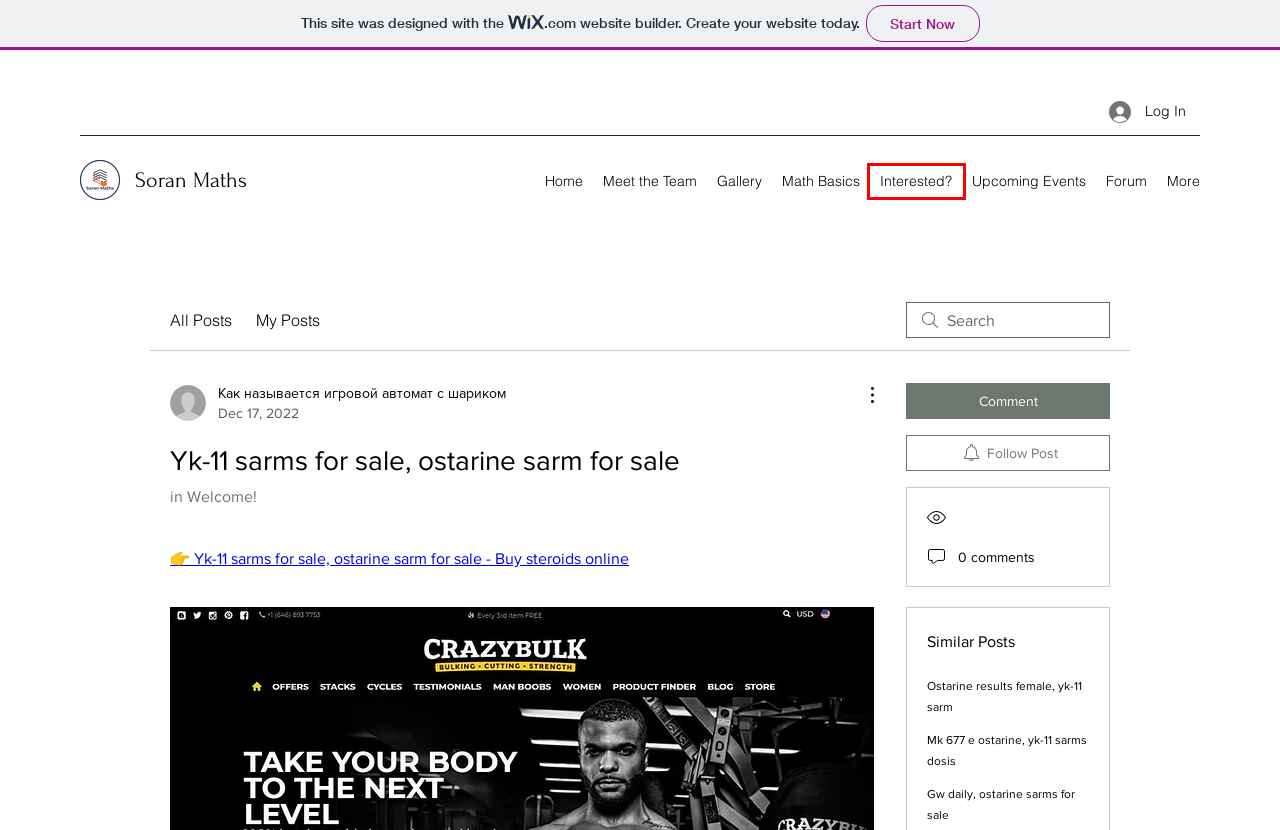Look at the screenshot of a webpage with a red bounding box and select the webpage description that best corresponds to the new page after clicking the element in the red box. Here are the options:
A. Interested? | Soran Maths
B. Mk 677 e ostarine, yk-11 sarms dosis | My Site
C. Ostarine results female, yk-11 sarm | My Site
D. Gallery | Soran Maths
E. Home | Soran Maths
F. Math Basics | Soran Maths
G. Upcoming Events | Soran Maths
H. Gw daily, ostarine sarms for sale | My Site

A